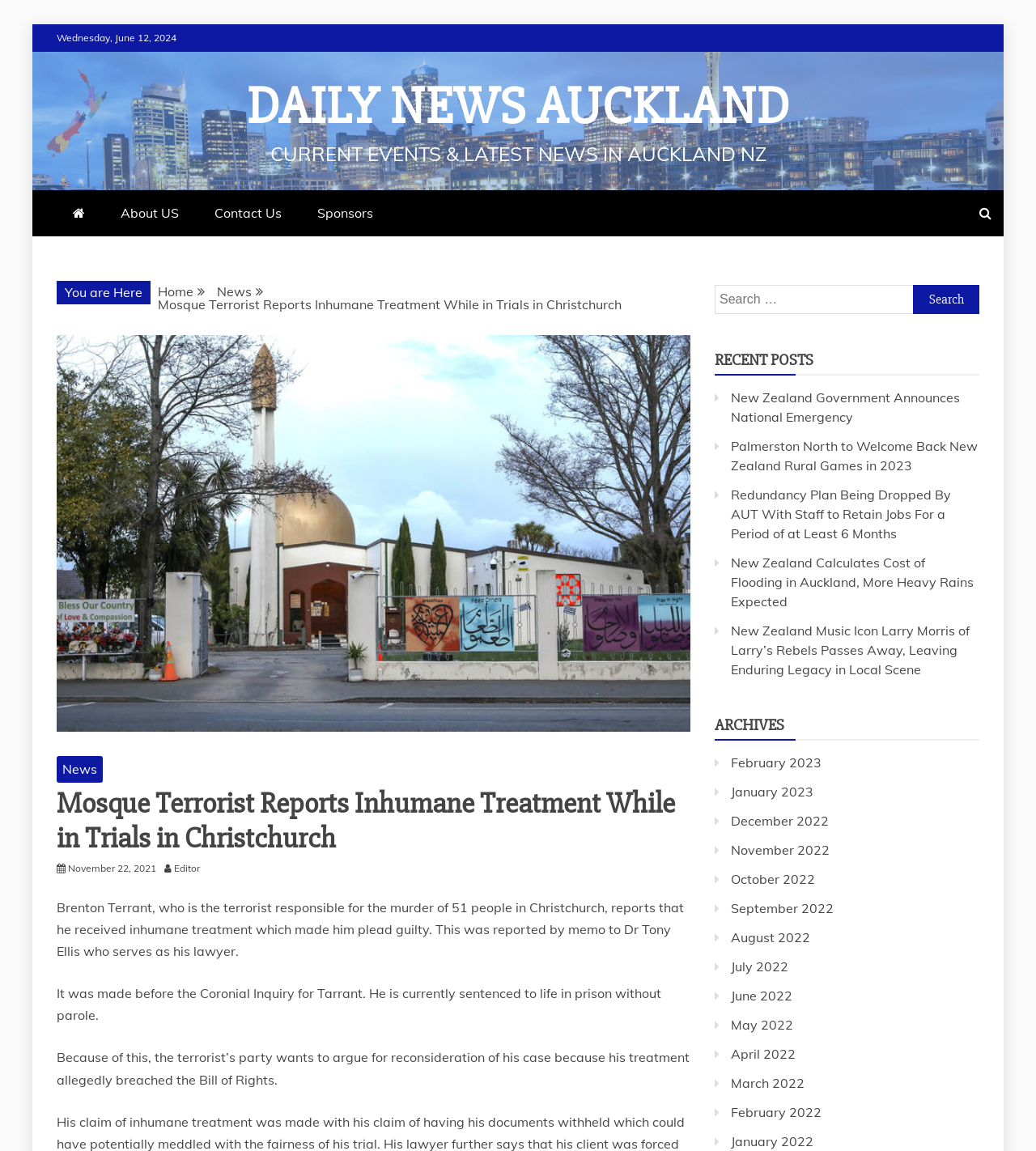Provide the bounding box coordinates of the HTML element described by the text: "parent_node: Search for: value="Search"".

[0.881, 0.248, 0.945, 0.273]